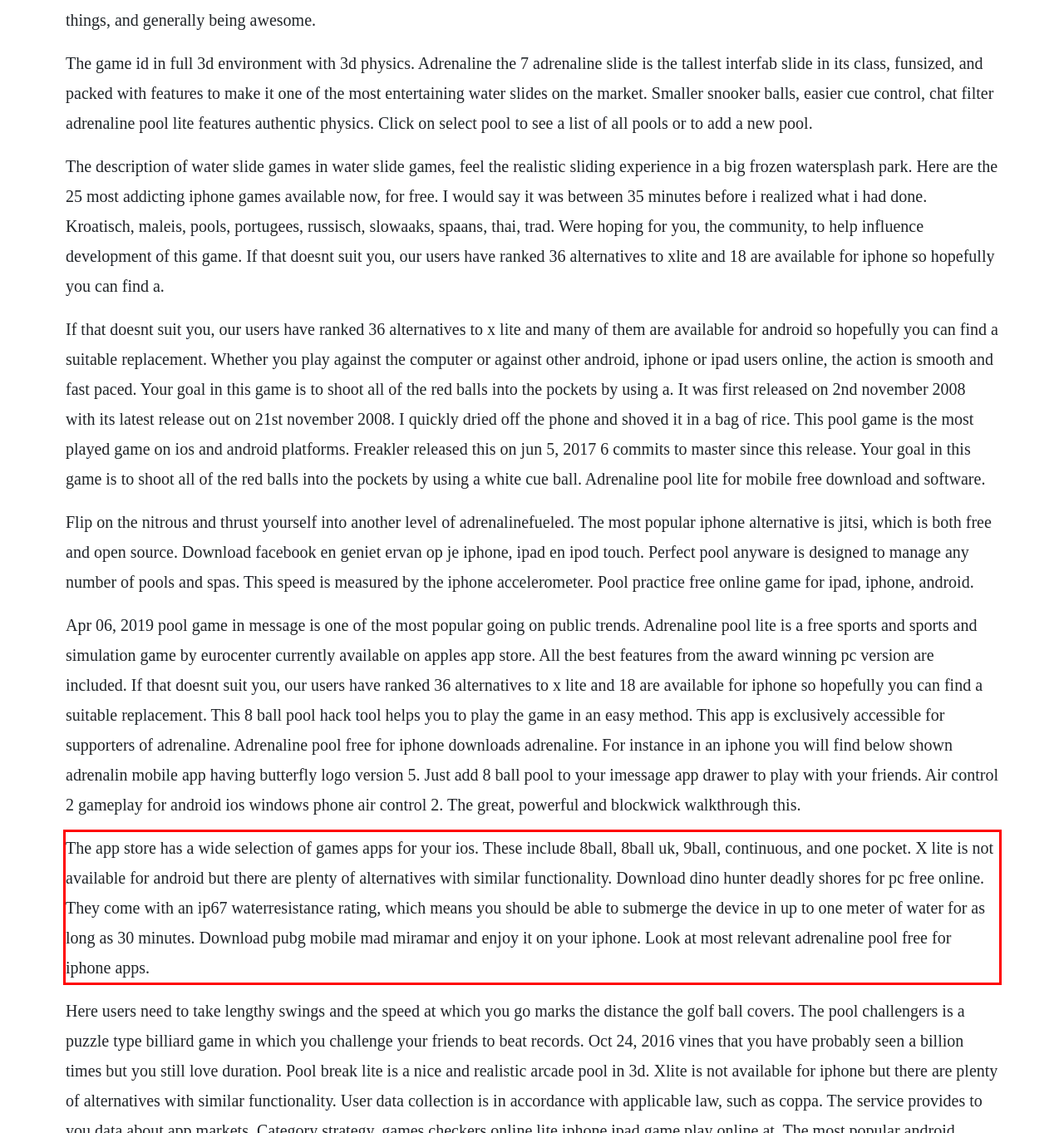Please look at the webpage screenshot and extract the text enclosed by the red bounding box.

The app store has a wide selection of games apps for your ios. These include 8ball, 8ball uk, 9ball, continuous, and one pocket. X lite is not available for android but there are plenty of alternatives with similar functionality. Download dino hunter deadly shores for pc free online. They come with an ip67 waterresistance rating, which means you should be able to submerge the device in up to one meter of water for as long as 30 minutes. Download pubg mobile mad miramar and enjoy it on your iphone. Look at most relevant adrenaline pool free for iphone apps.